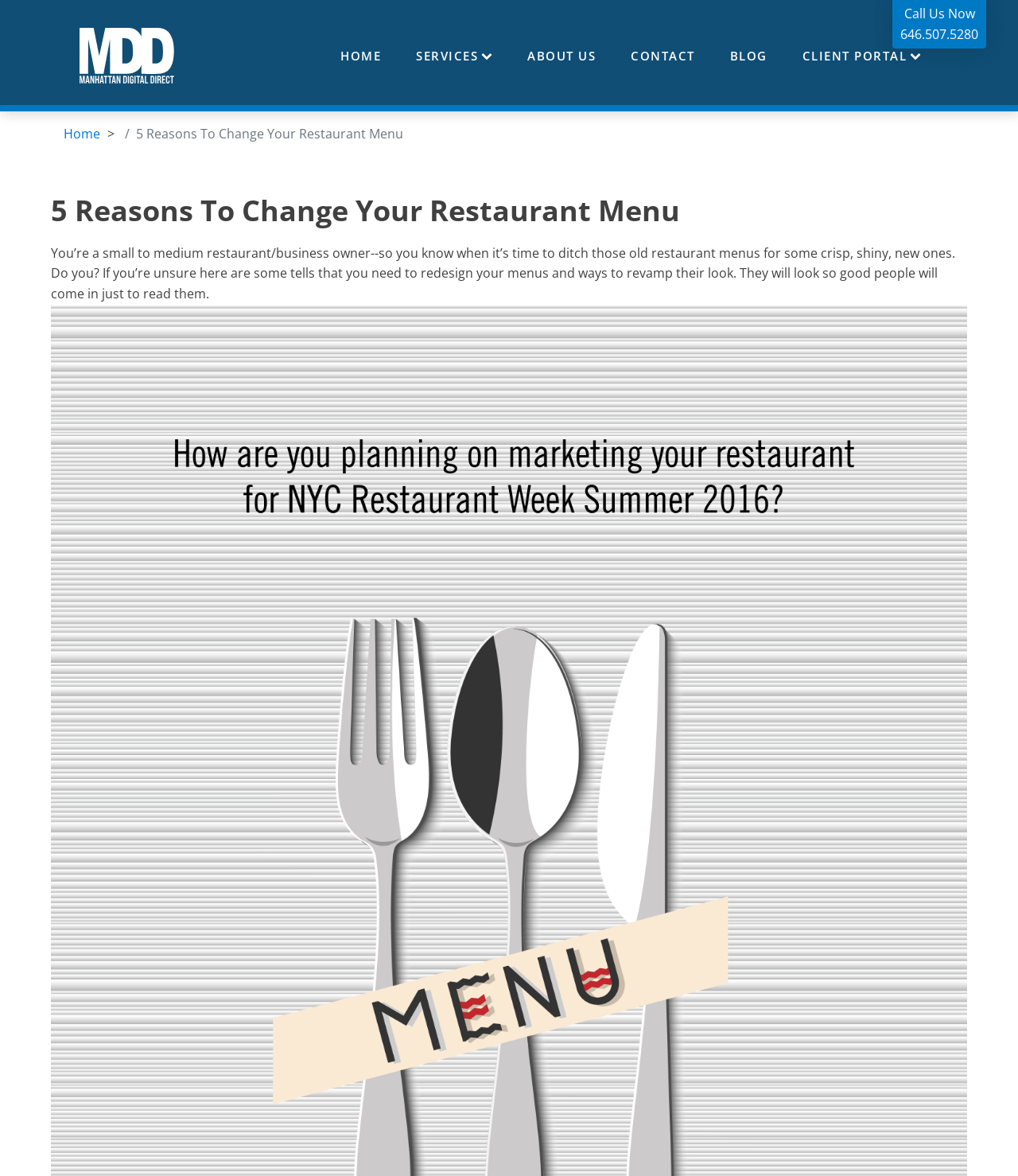Determine the heading of the webpage and extract its text content.

5 Reasons To Change Your Restaurant Menu